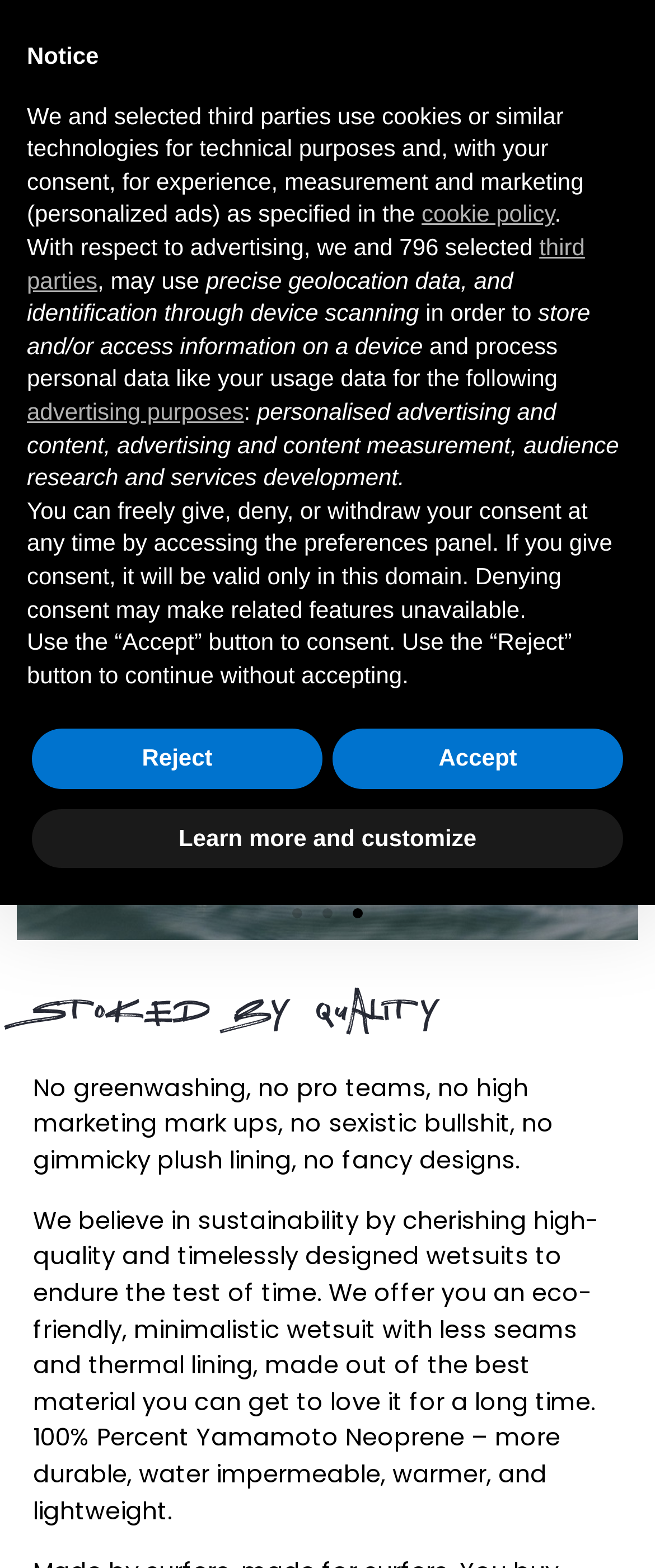Provide your answer in a single word or phrase: 
How many slides are there in the slider?

3